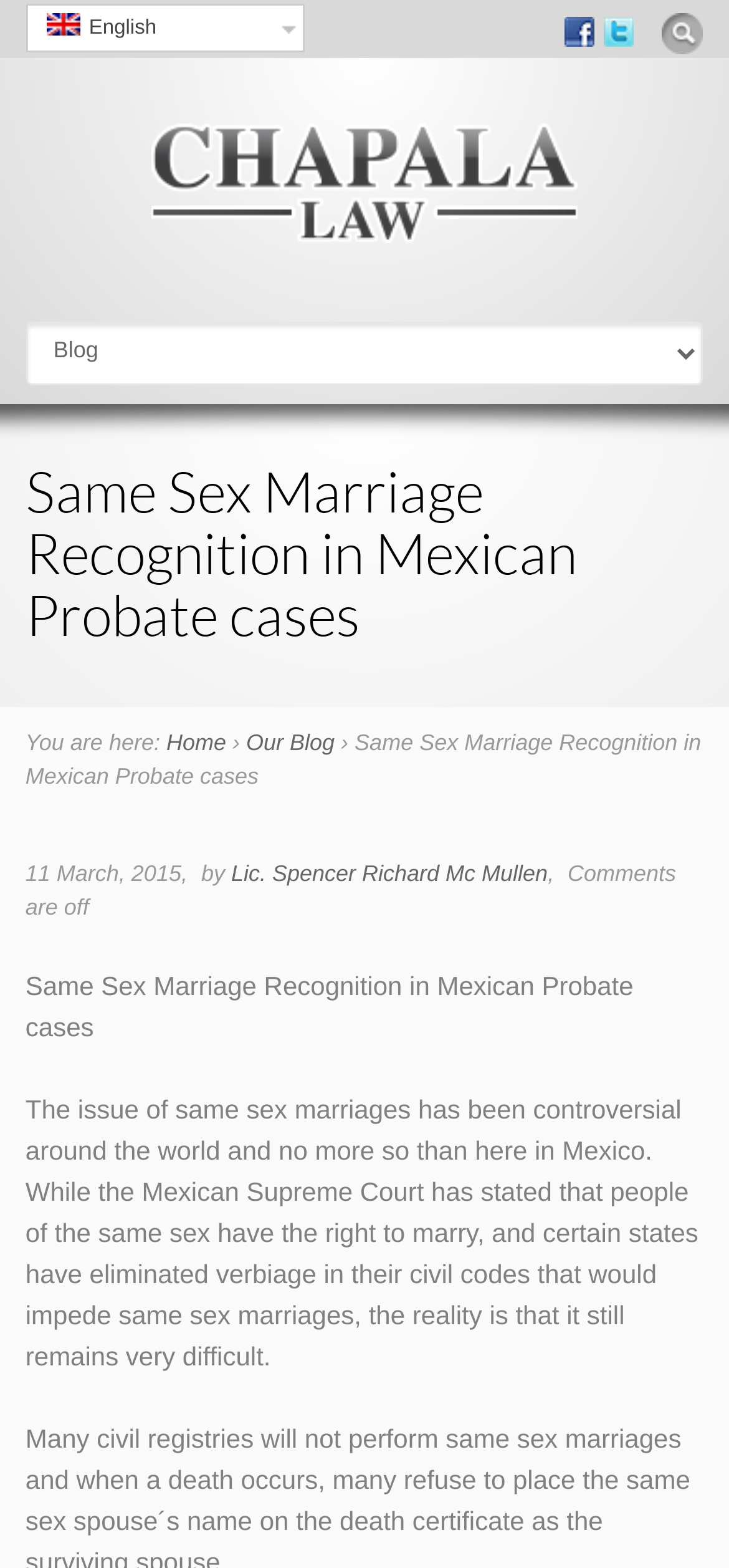Find the bounding box of the UI element described as follows: "title="Go back to the homepage"".

[0.208, 0.134, 0.792, 0.168]